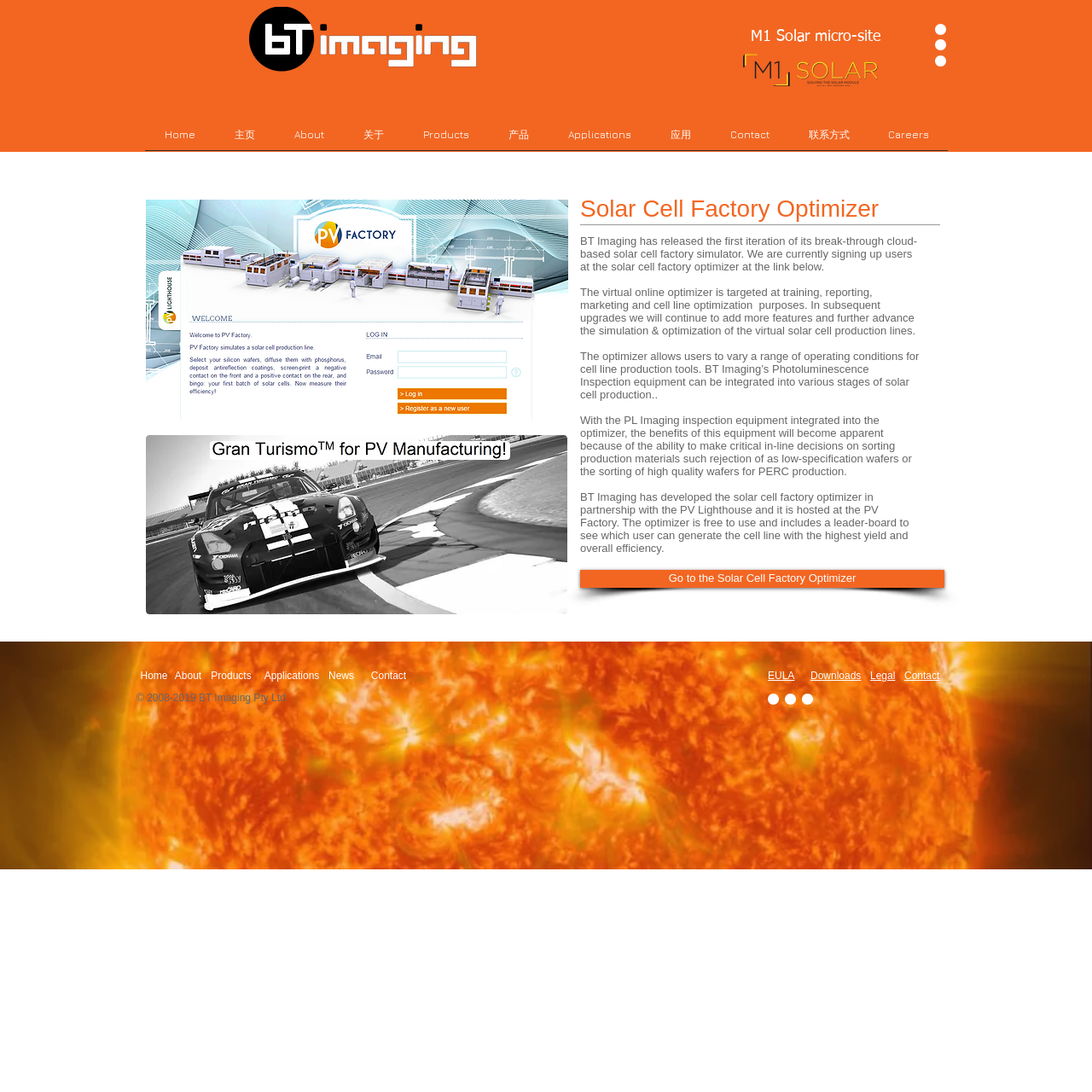Find the bounding box coordinates of the element I should click to carry out the following instruction: "Explore DESTINATIONS".

None